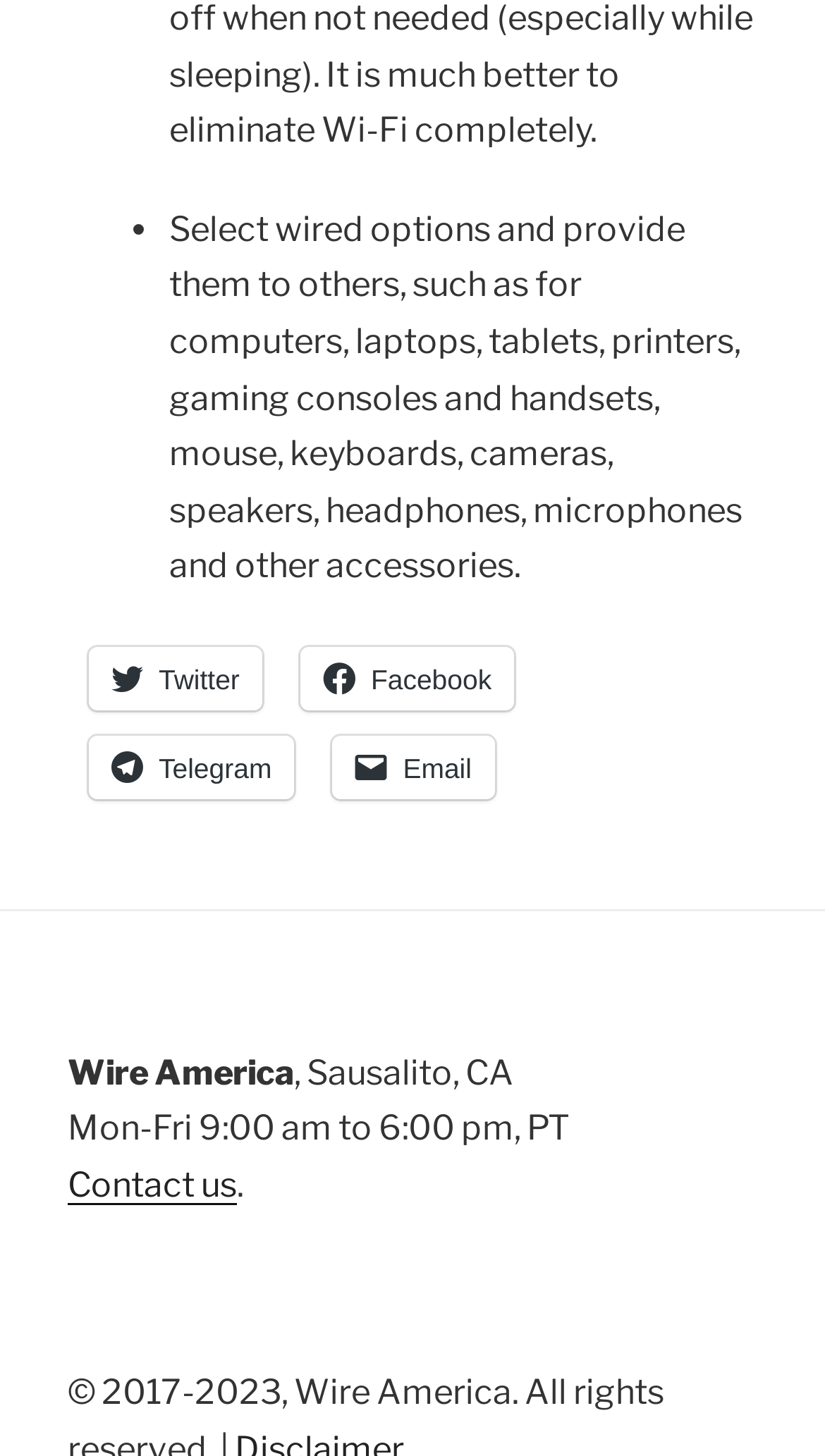Show the bounding box coordinates for the HTML element as described: "Contact us".

[0.082, 0.8, 0.287, 0.827]